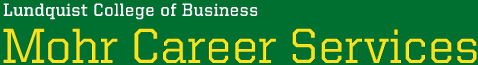What is the color of the text 'Mohr Career Services'?
Provide a detailed and well-explained answer to the question.

According to the caption, the text 'Mohr Career Services' is prominently displayed in bright yellow, which implies that the text has a highly visible and attention-grabbing color.